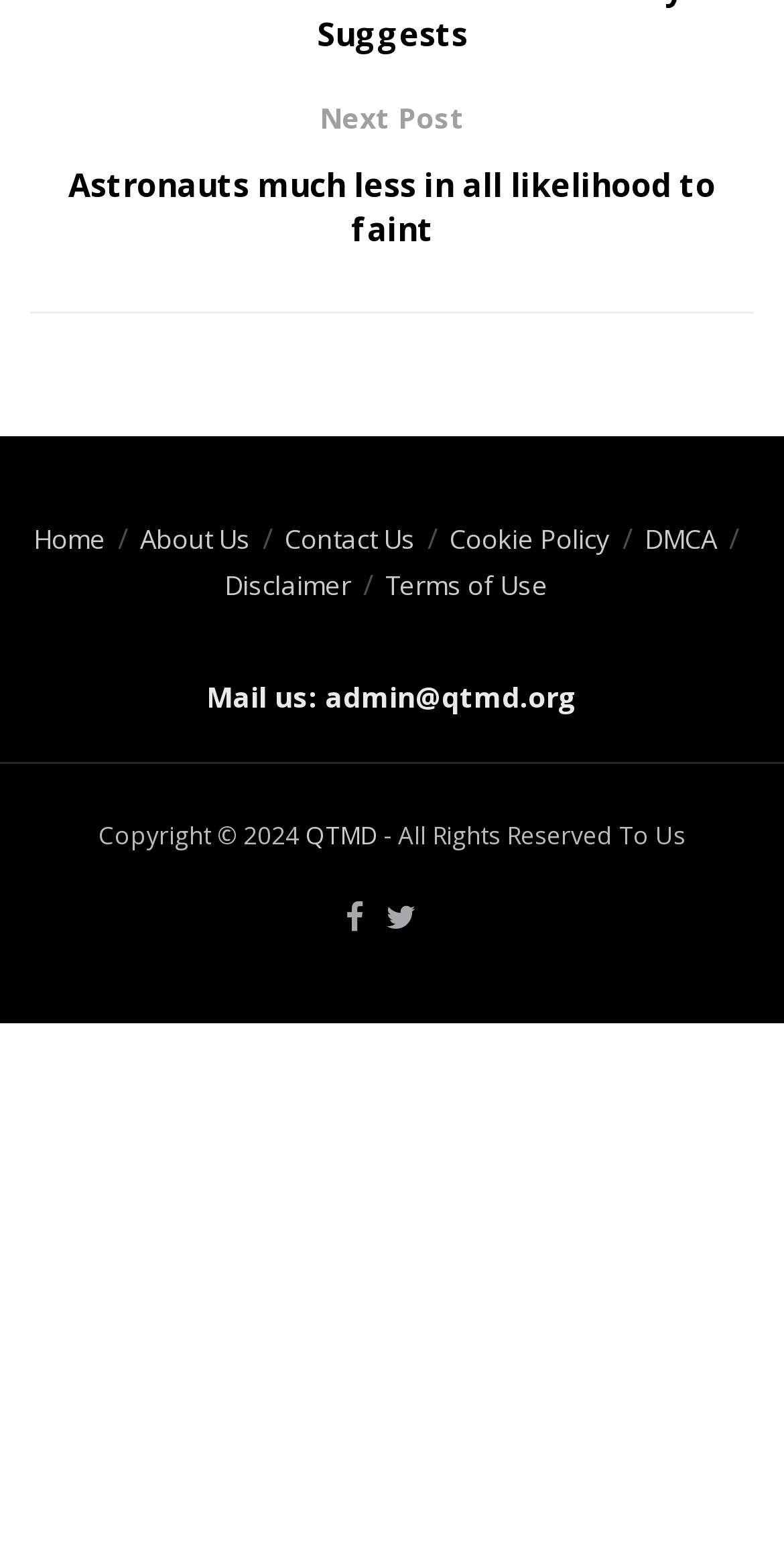Please use the details from the image to answer the following question comprehensively:
What is the topic of the next post?

The topic of the next post can be found at the top of the webpage, where it says 'Next Post Astronauts much less in all likelihood to faint'.